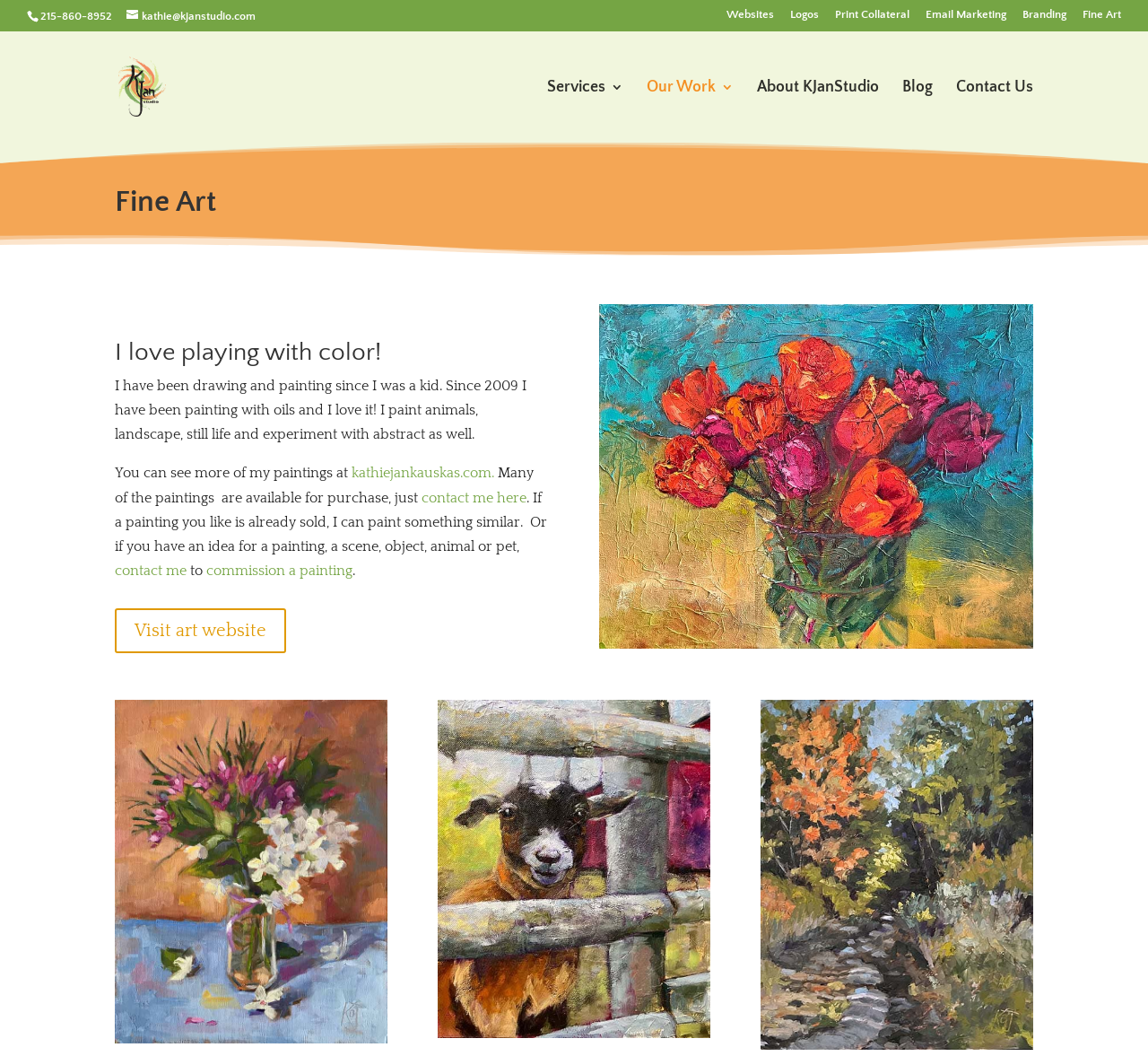Please identify the bounding box coordinates of the element I should click to complete this instruction: 'Visit the email marketing page'. The coordinates should be given as four float numbers between 0 and 1, like this: [left, top, right, bottom].

[0.806, 0.008, 0.877, 0.028]